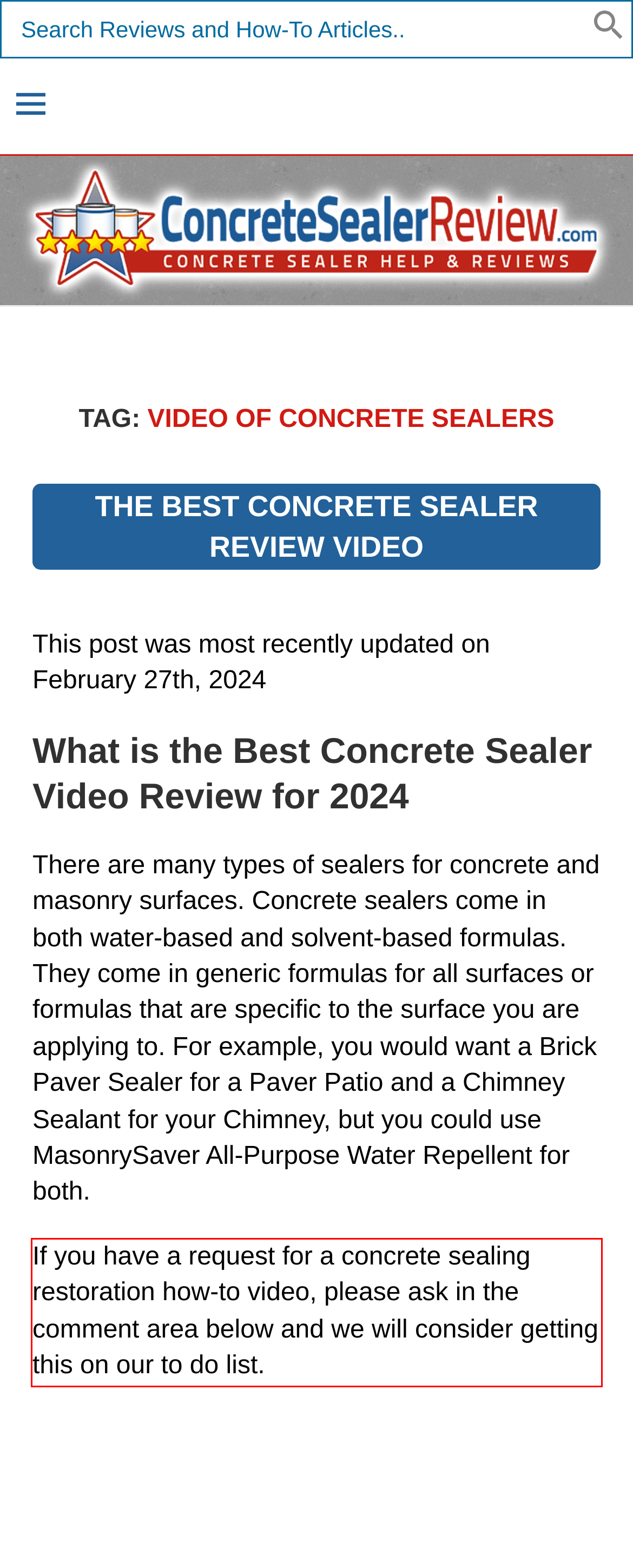In the given screenshot, locate the red bounding box and extract the text content from within it.

If you have a request for a concrete sealing restoration how-to video, please ask in the comment area below and we will consider getting this on our to do list.